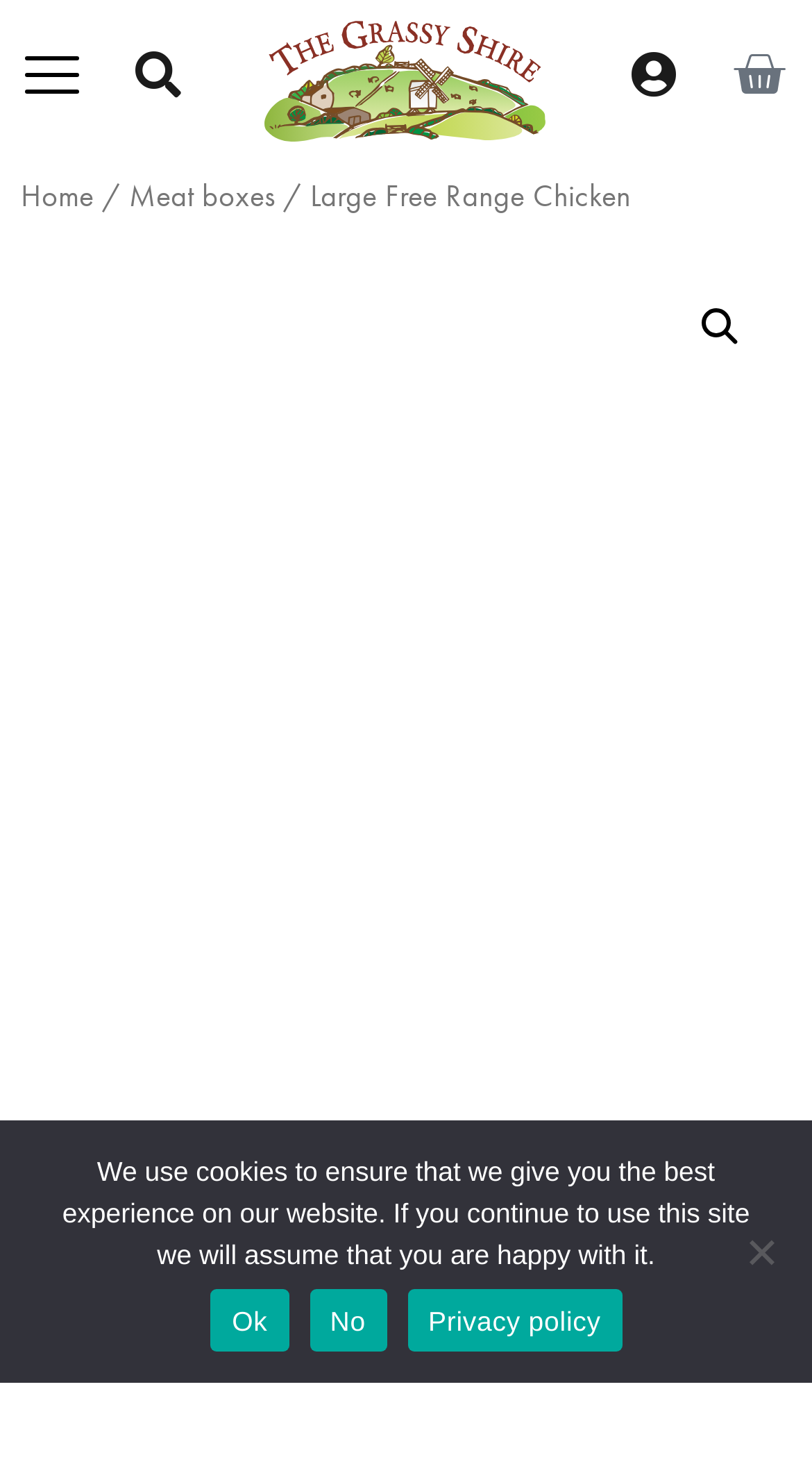Provide the bounding box coordinates of the area you need to click to execute the following instruction: "Search".

[0.841, 0.198, 0.933, 0.249]